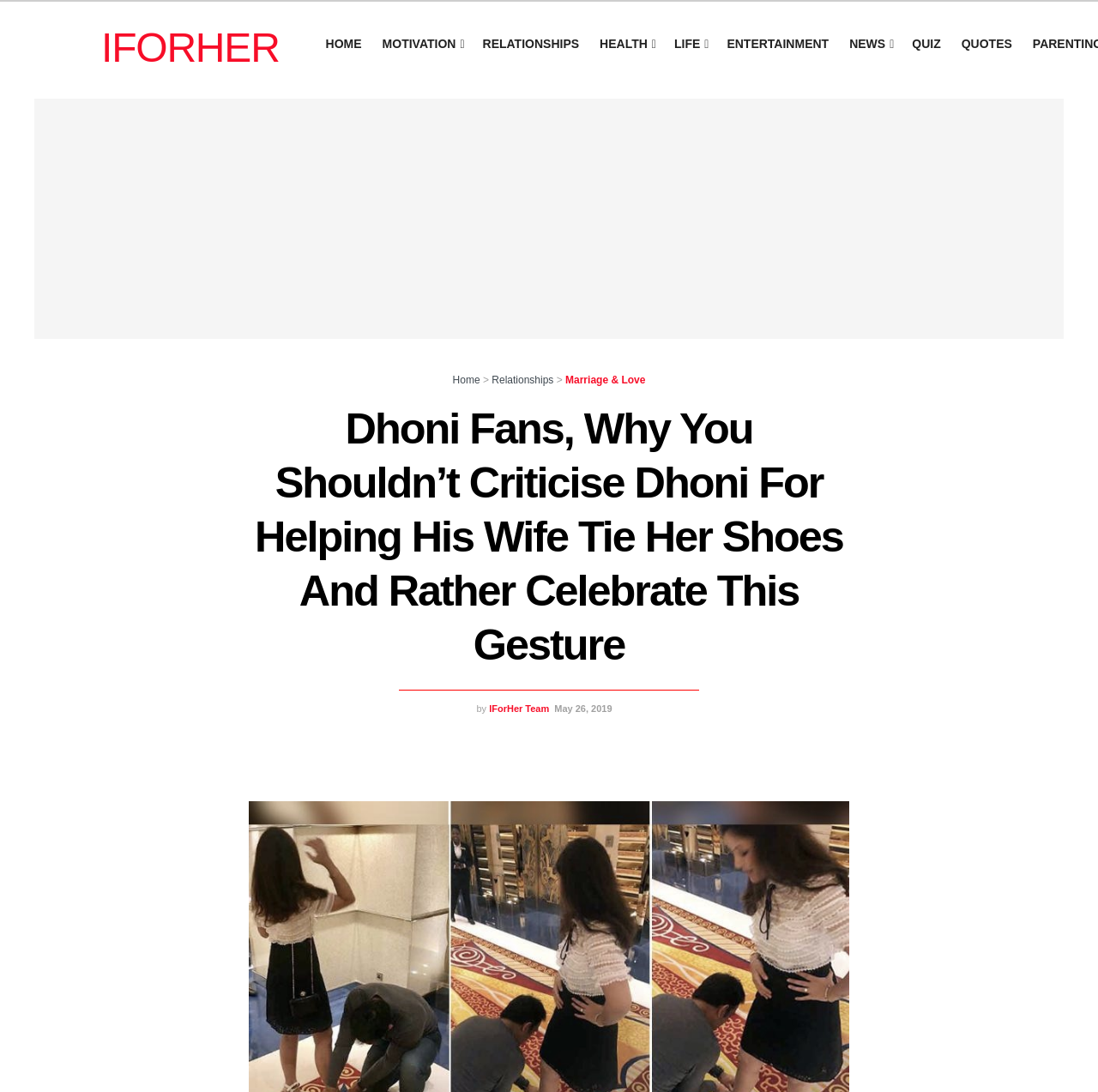Provide the bounding box coordinates of the HTML element described by the text: "May 26, 2019".

[0.505, 0.644, 0.557, 0.653]